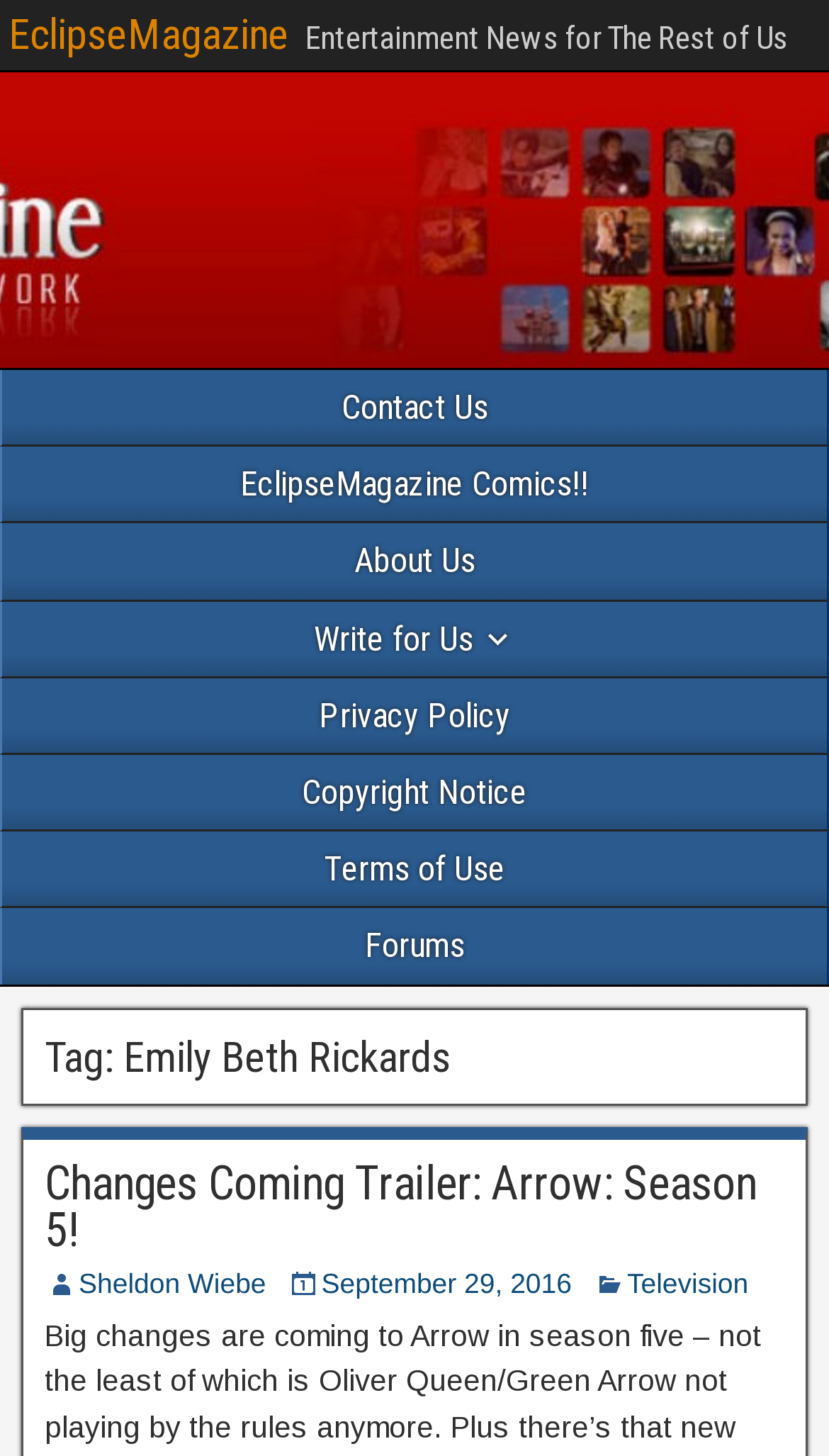Please find the bounding box coordinates of the element that you should click to achieve the following instruction: "read about Emily Beth Rickards". The coordinates should be presented as four float numbers between 0 and 1: [left, top, right, bottom].

[0.054, 0.708, 0.946, 0.743]